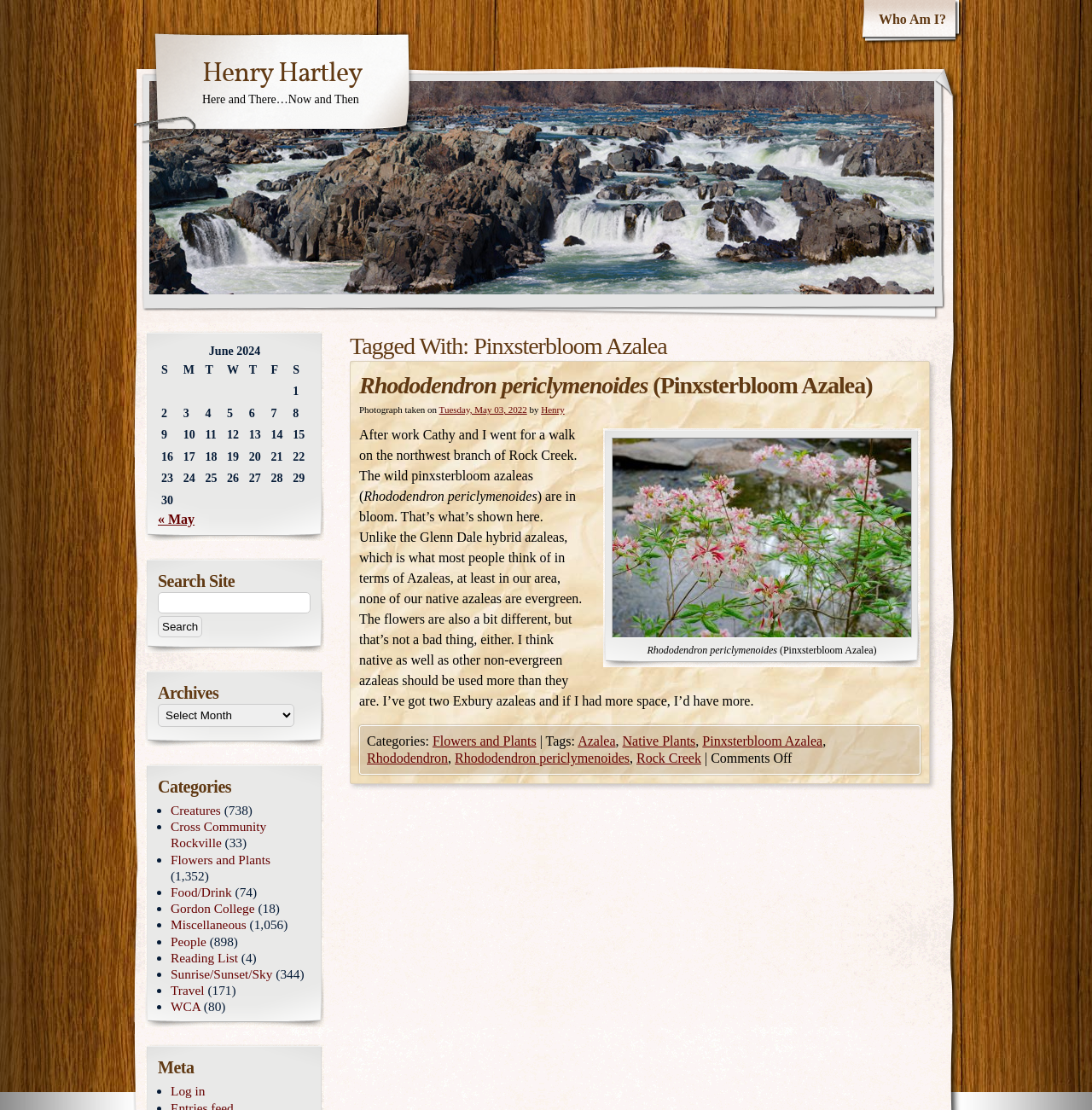What is the date of the photograph?
Using the picture, provide a one-word or short phrase answer.

Tuesday, May 03, 2022